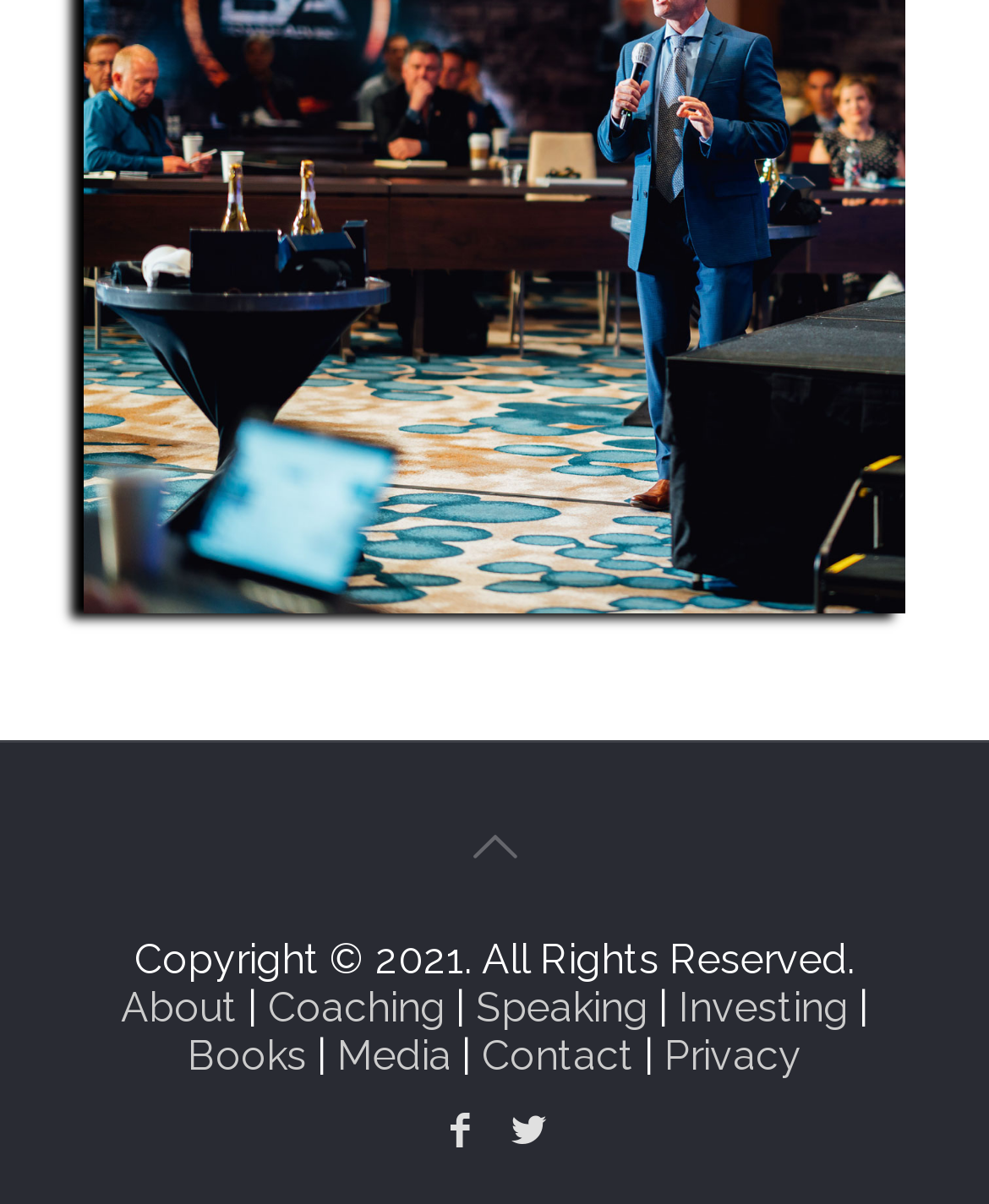What is the copyright year?
Kindly answer the question with as much detail as you can.

I found the copyright information at the bottom of the webpage, which states 'Copyright © 2021. All Rights Reserved.', indicating that the copyright year is 2021.